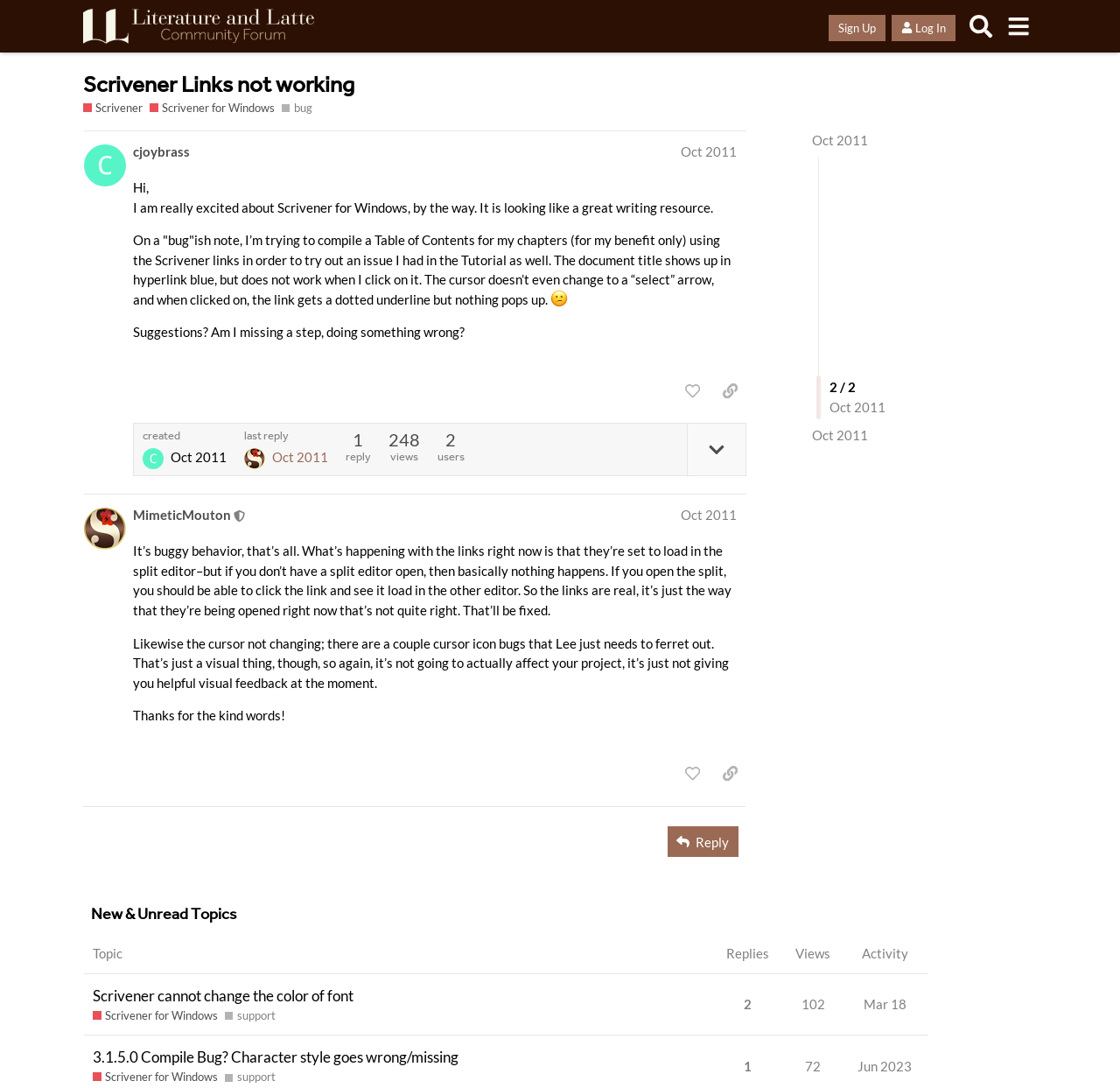Provide a brief response to the question using a single word or phrase: 
What is the username of the moderator?

MimeticMouton